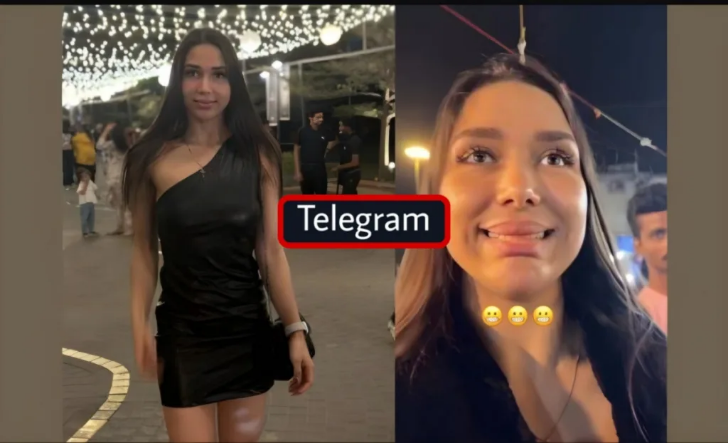What is the label overlaying the image?
Please respond to the question thoroughly and include all relevant details.

The prominent label 'Telegram' overlays the image, indicating a connection to the woman's social media presence, which highlights the importance of social connectivity in her journey in India.